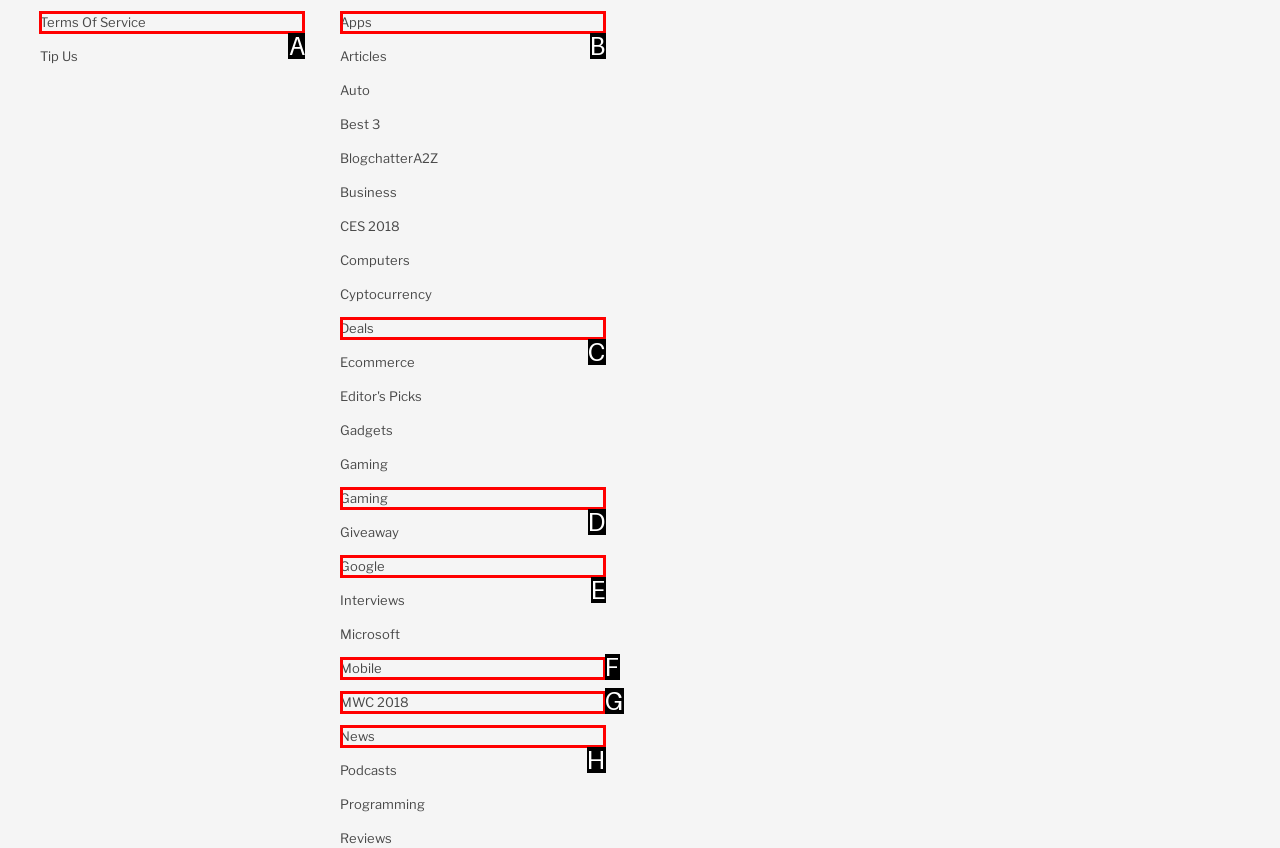Specify which HTML element I should click to complete this instruction: View terms of service Answer with the letter of the relevant option.

A